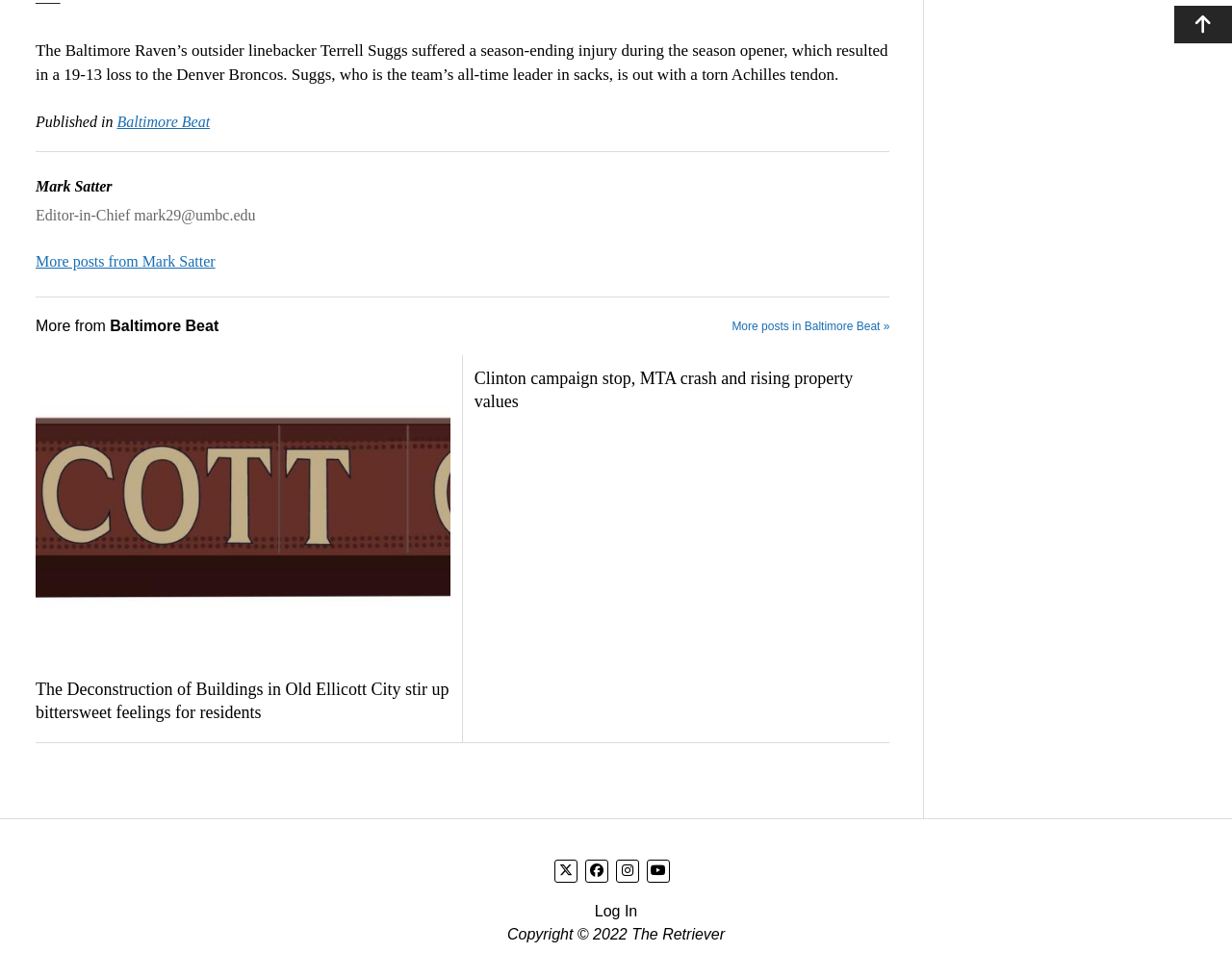Please mark the bounding box coordinates of the area that should be clicked to carry out the instruction: "Log in to the website".

[0.483, 0.923, 0.517, 0.939]